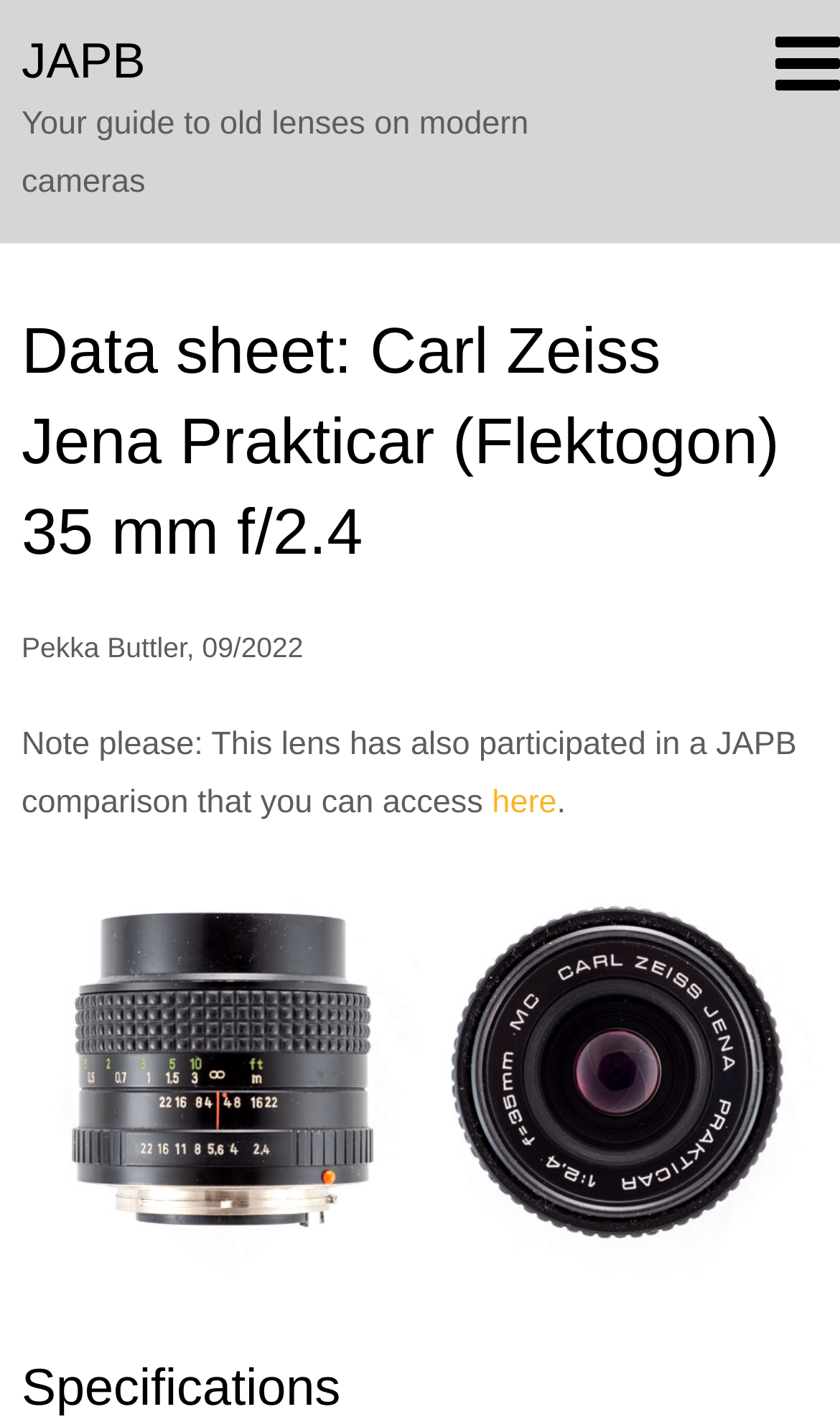Who is the author of the data sheet?
Please provide a single word or phrase as your answer based on the image.

Pekka Buttler